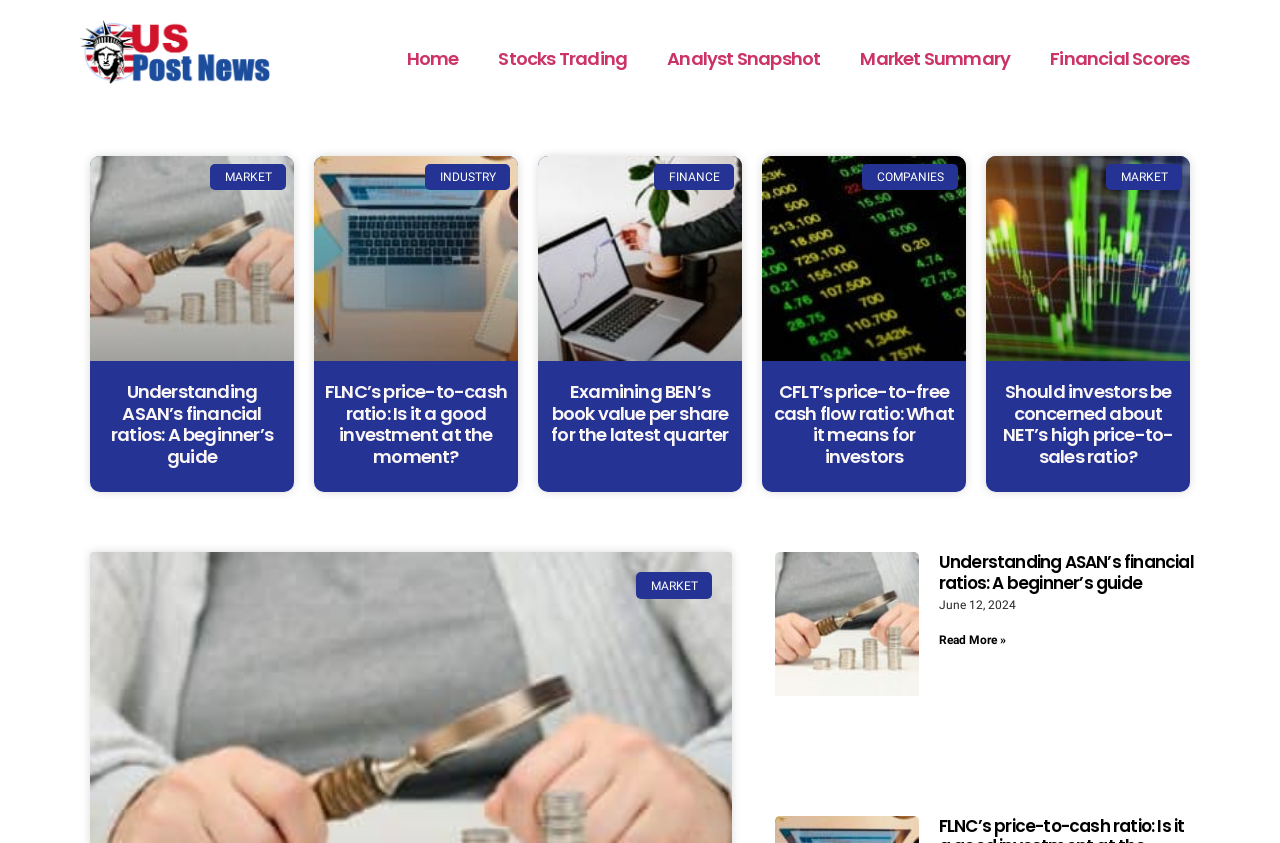Give a short answer using one word or phrase for the question:
What is the topic of the article with the heading 'Understanding ASAN’s financial ratios: A beginner’s guide'?

Financial ratios